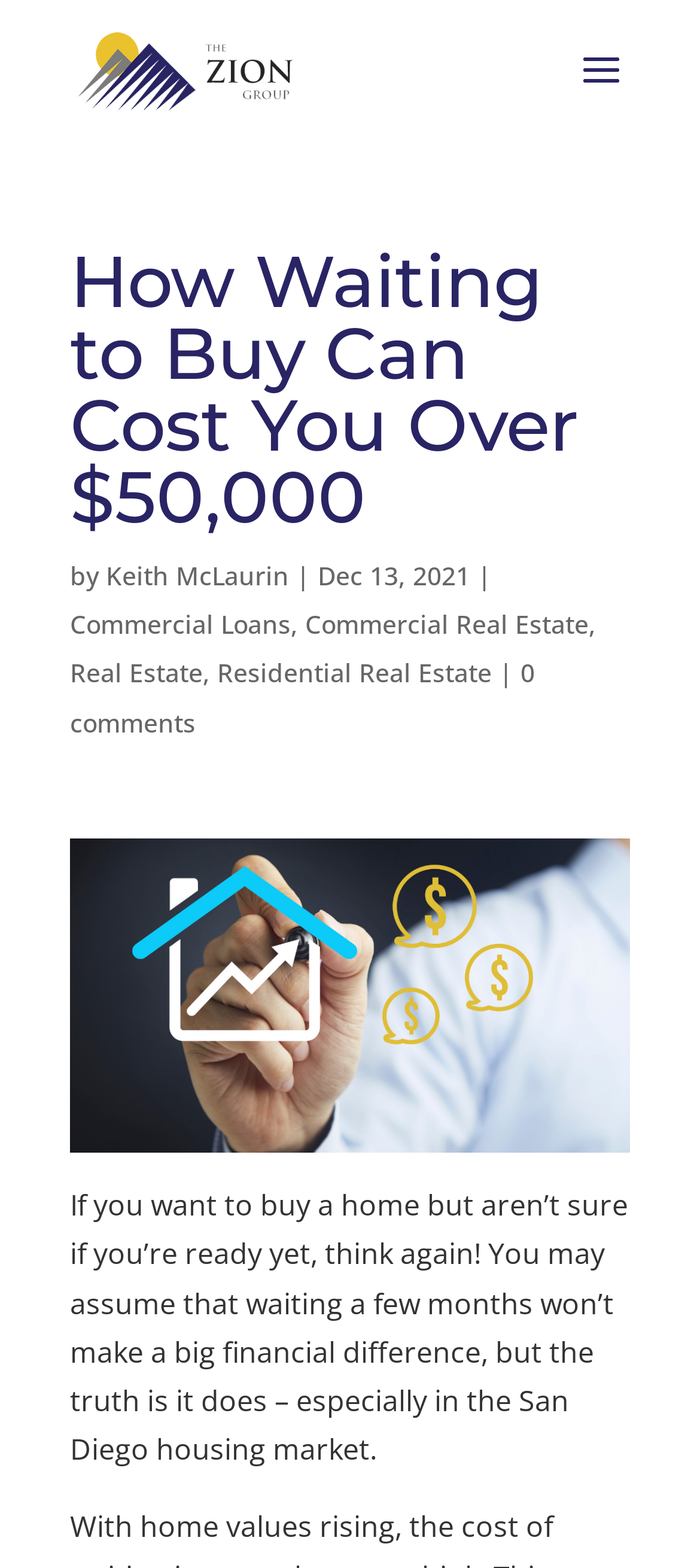Who is the author of the article?
Using the image as a reference, answer the question with a short word or phrase.

Keith McLaurin